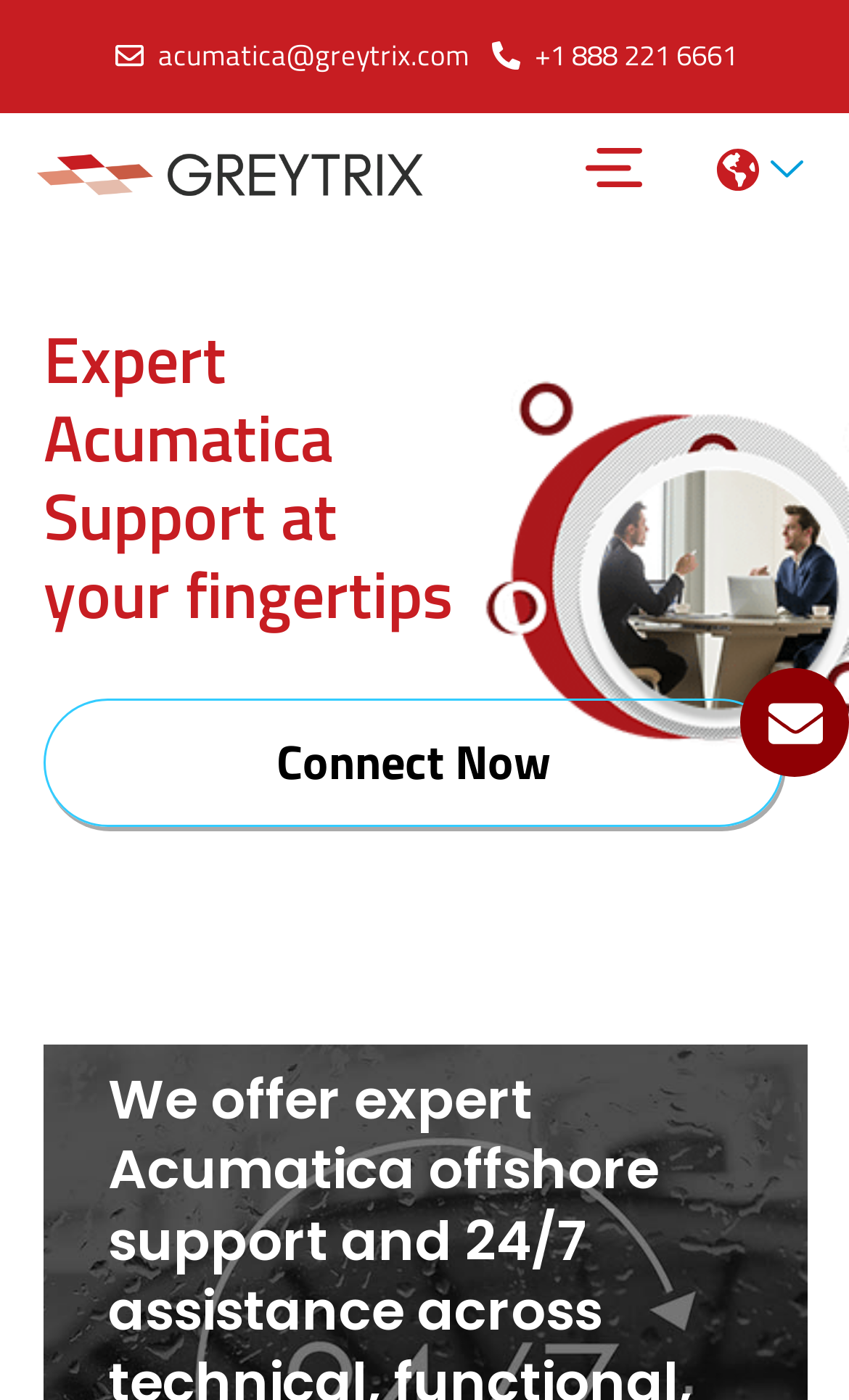Using the information shown in the image, answer the question with as much detail as possible: What is the text of the call-to-action button?

I found the call-to-action button by looking at the link element with the text 'Connect Now' which is located below the heading 'Expert Acumatica Support at your fingertips'.